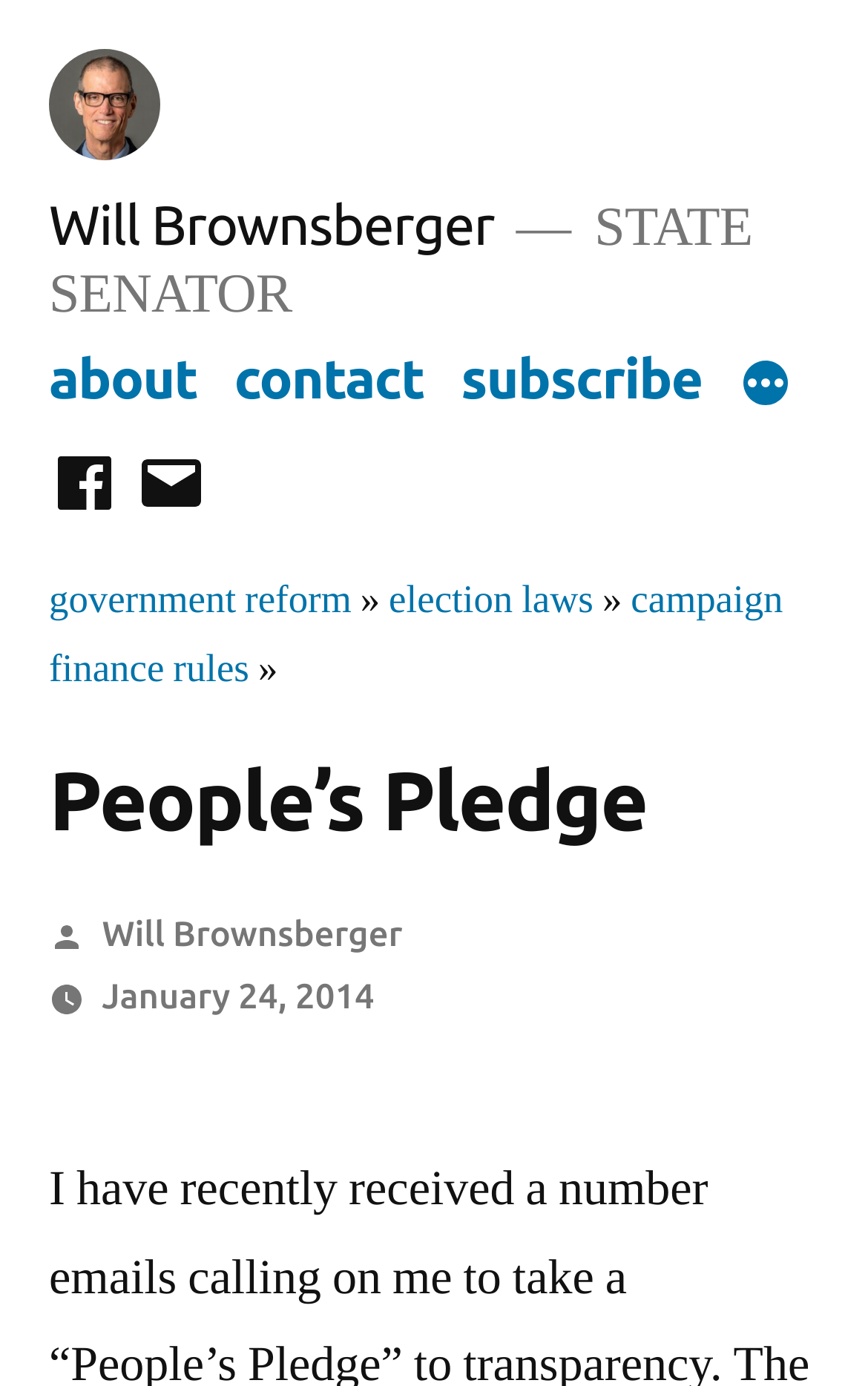What is the main topic of government reform discussed on the webpage?
Observe the image and answer the question with a one-word or short phrase response.

election laws, campaign finance rules